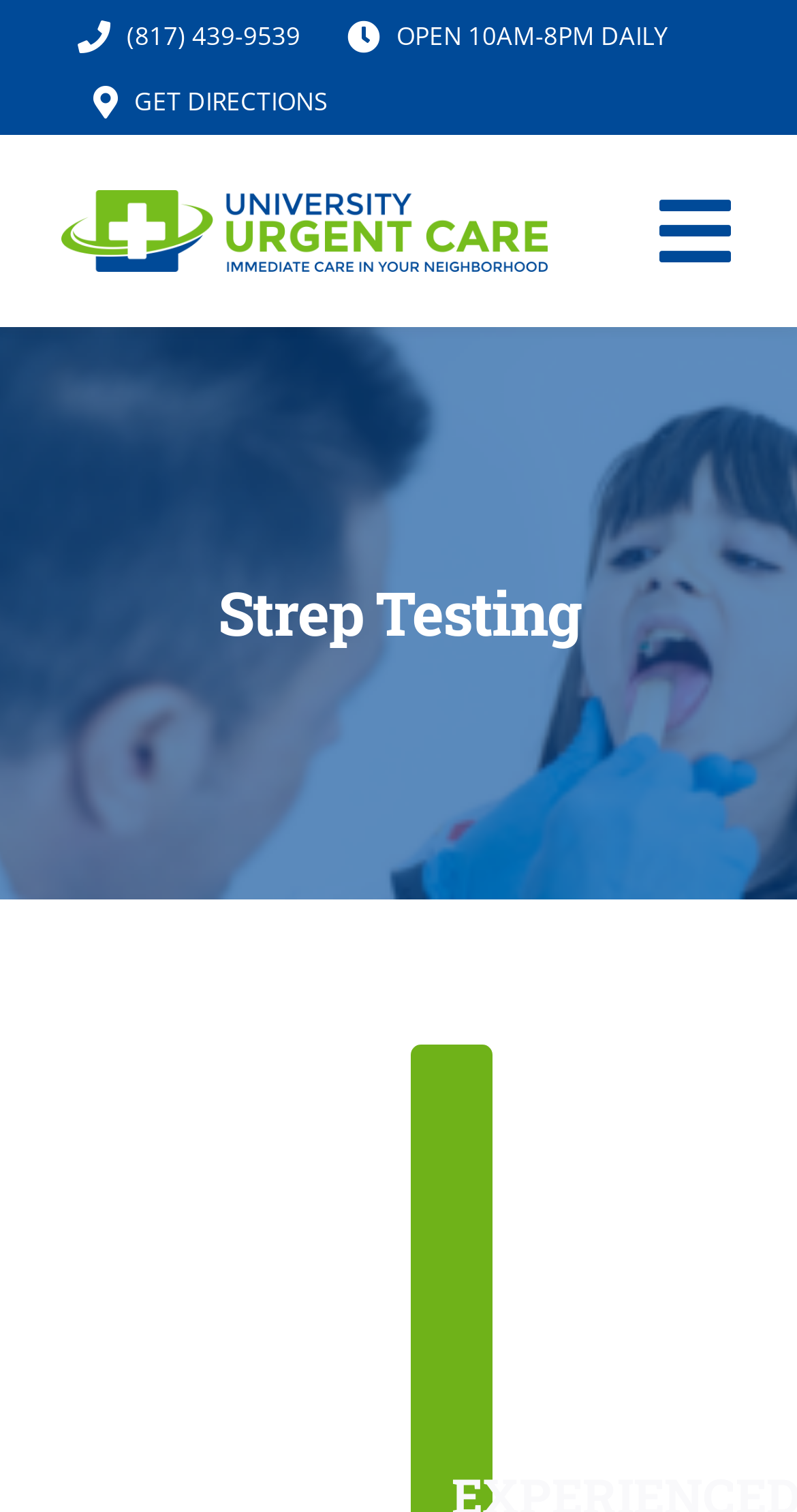What is the purpose of the 'Toggle Navigation' button?
Examine the image and provide an in-depth answer to the question.

I found the purpose of the 'Toggle Navigation' button by looking at its description and the fact that it is located next to the menu, suggesting that it is used to control the menu's visibility.